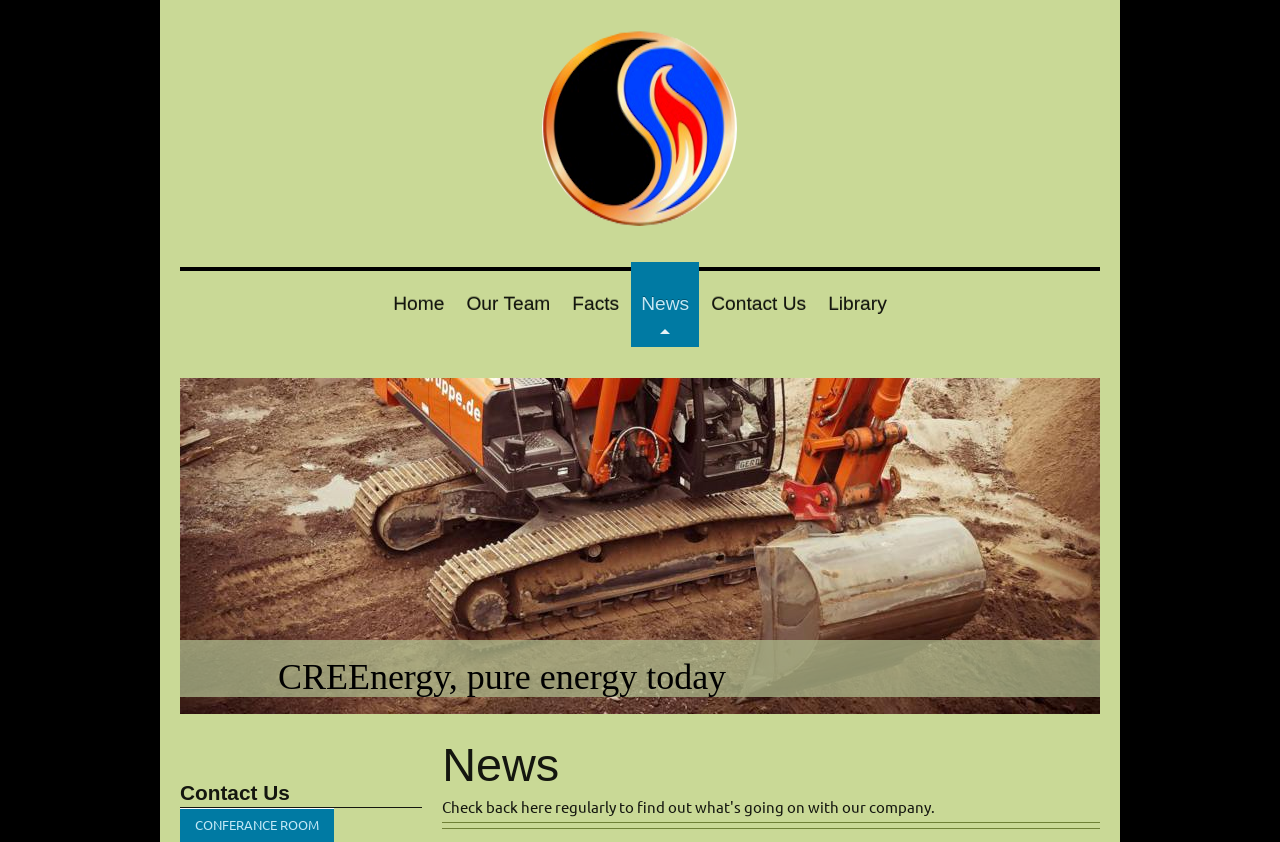Return the bounding box coordinates of the UI element that corresponds to this description: "Our Team". The coordinates must be given as four float numbers in the range of 0 and 1, [left, top, right, bottom].

[0.357, 0.311, 0.438, 0.412]